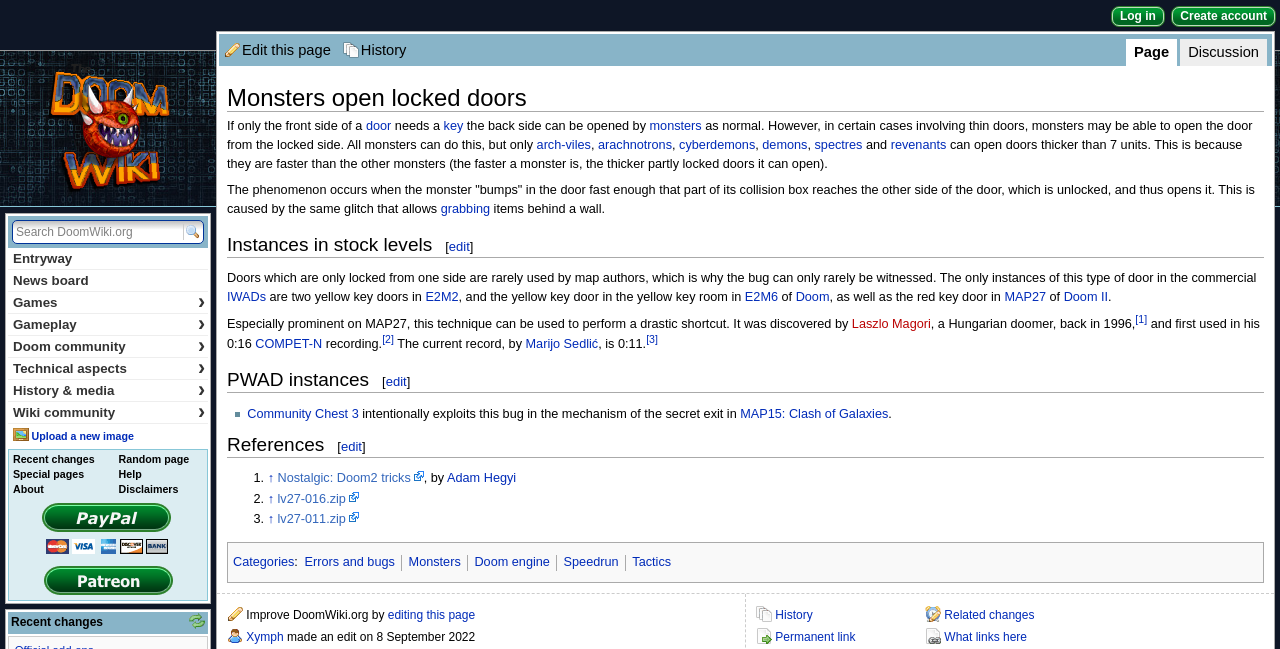Find the bounding box coordinates for the area that should be clicked to accomplish the instruction: "Edit this page".

[0.189, 0.065, 0.258, 0.089]